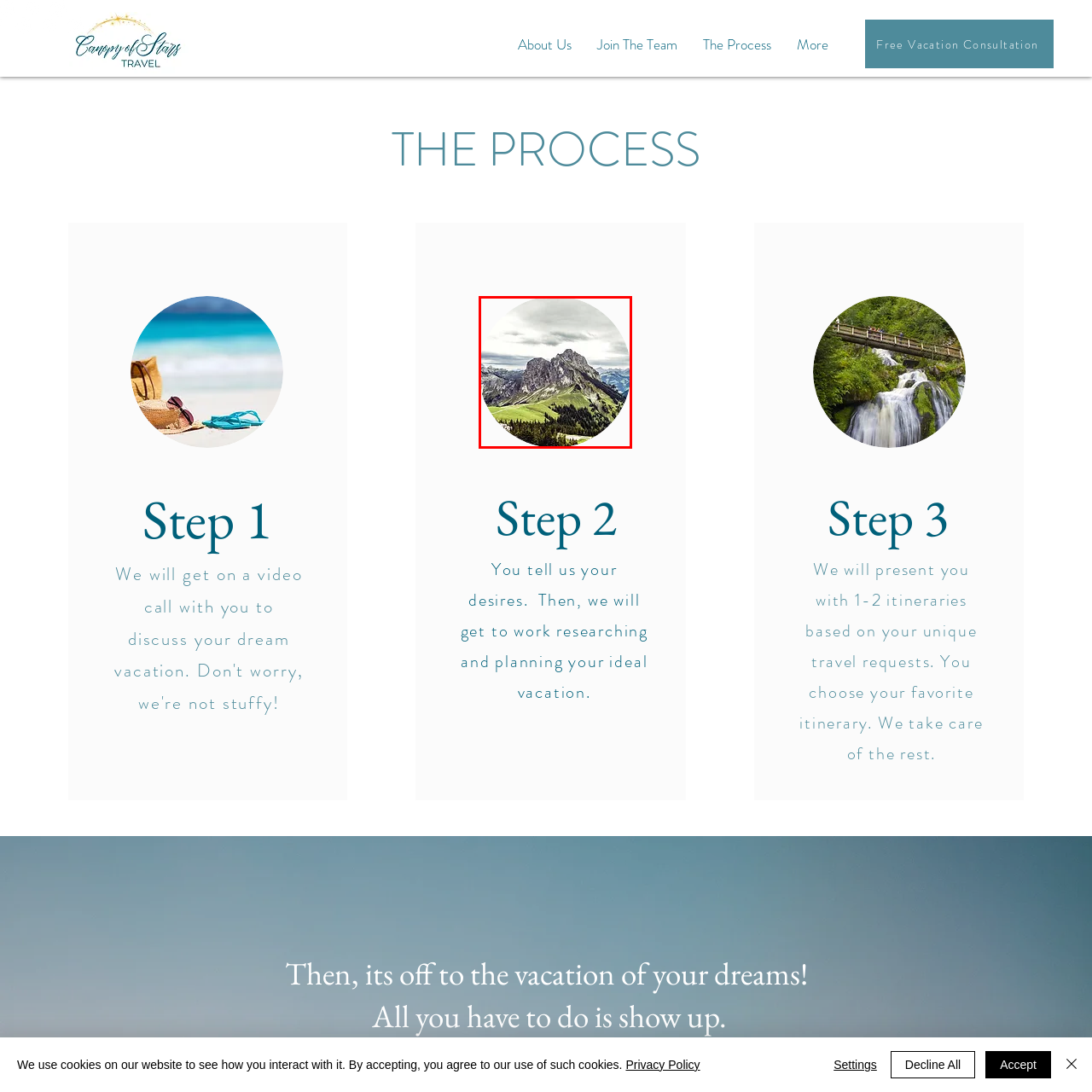Inspect the image outlined by the red box and answer the question using a single word or phrase:
Is the landscape in the image lush with greenery?

Yes